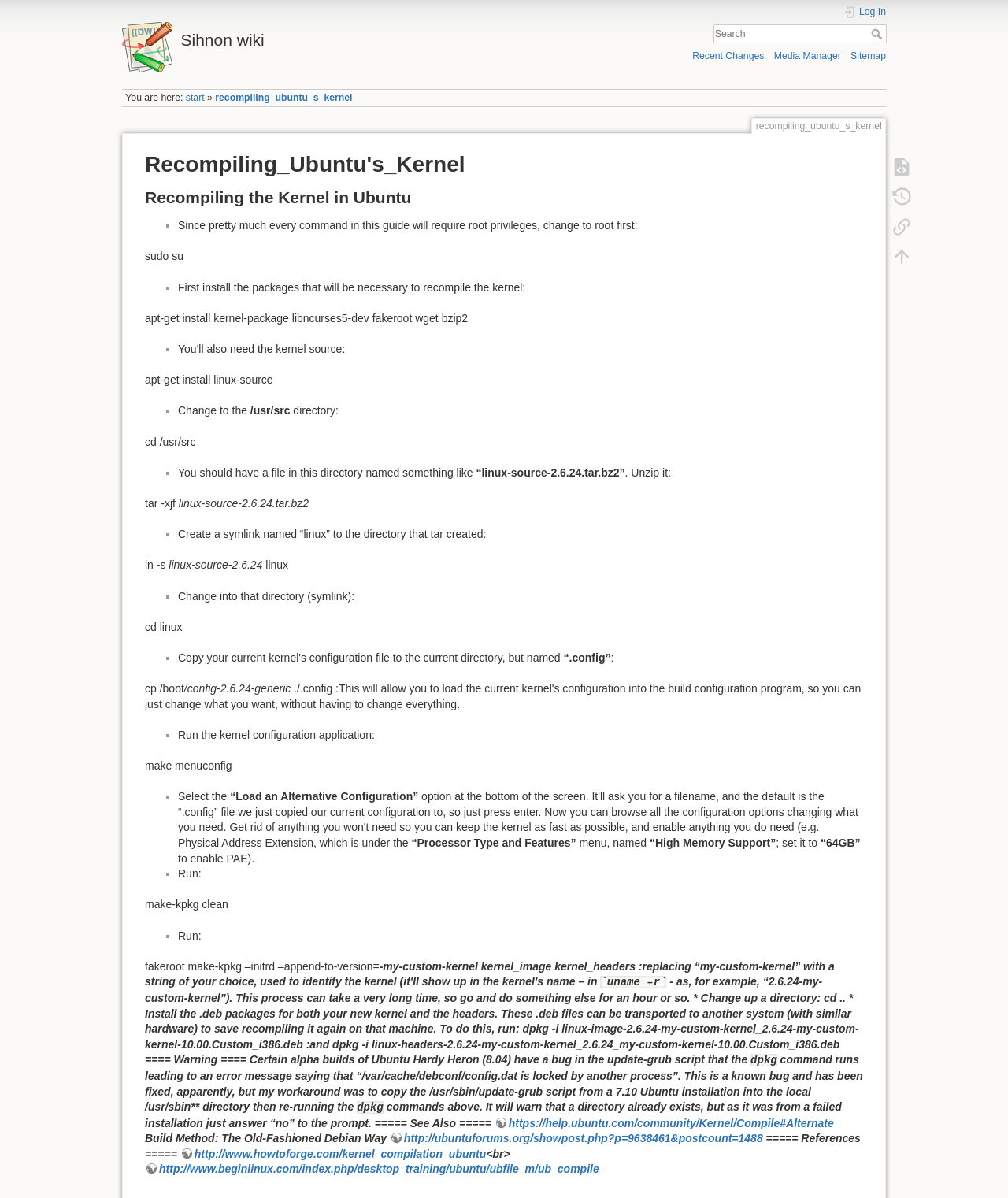Respond with a single word or phrase for the following question: 
What is the purpose of the 'make menuconfig' command?

Run kernel configuration application